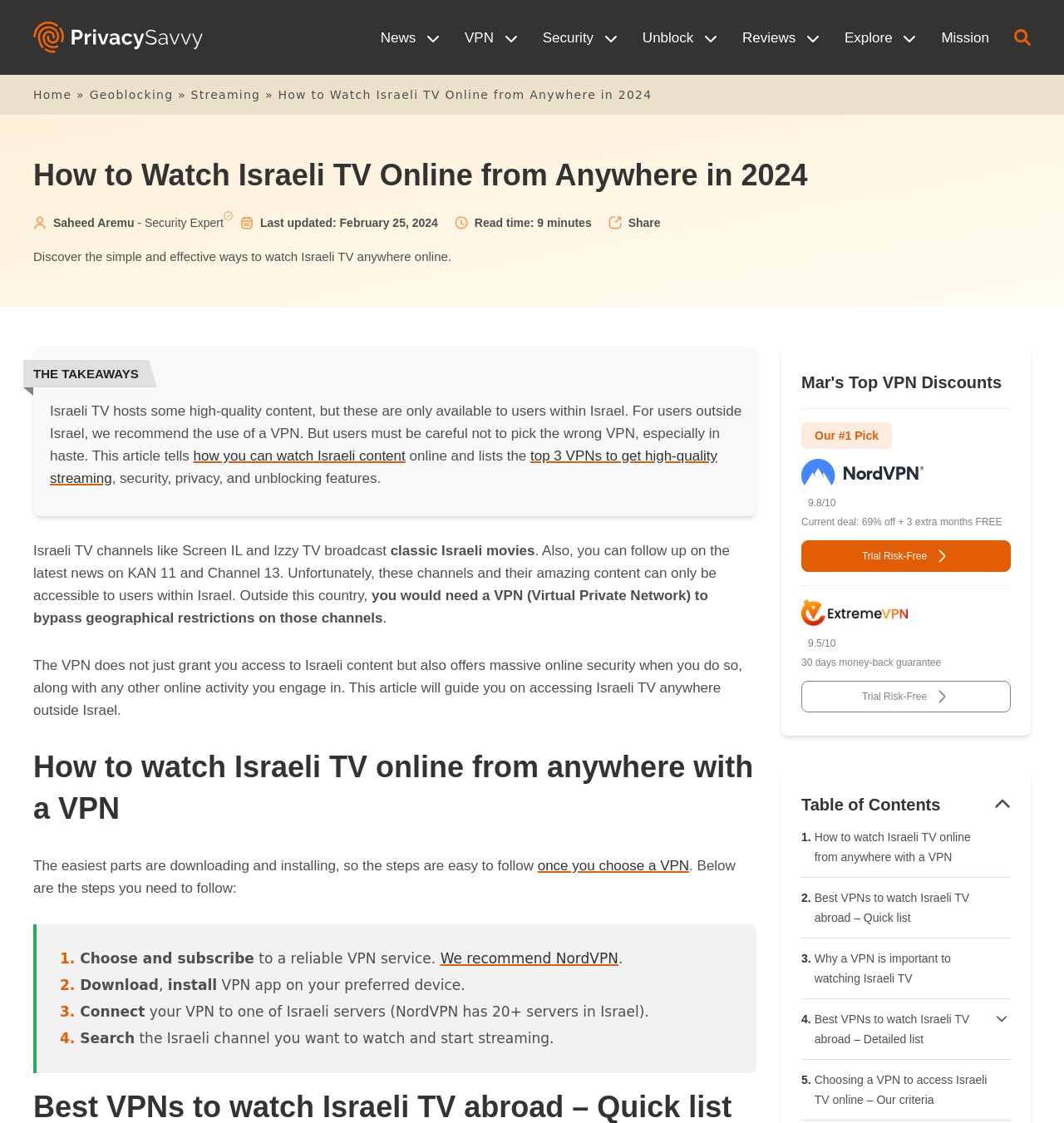Bounding box coordinates should be provided in the format (top-left x, top-left y, bottom-right x, bottom-right y) with all values between 0 and 1. Identify the bounding box for this UI element: We recommend NordVPN

[0.414, 0.846, 0.581, 0.861]